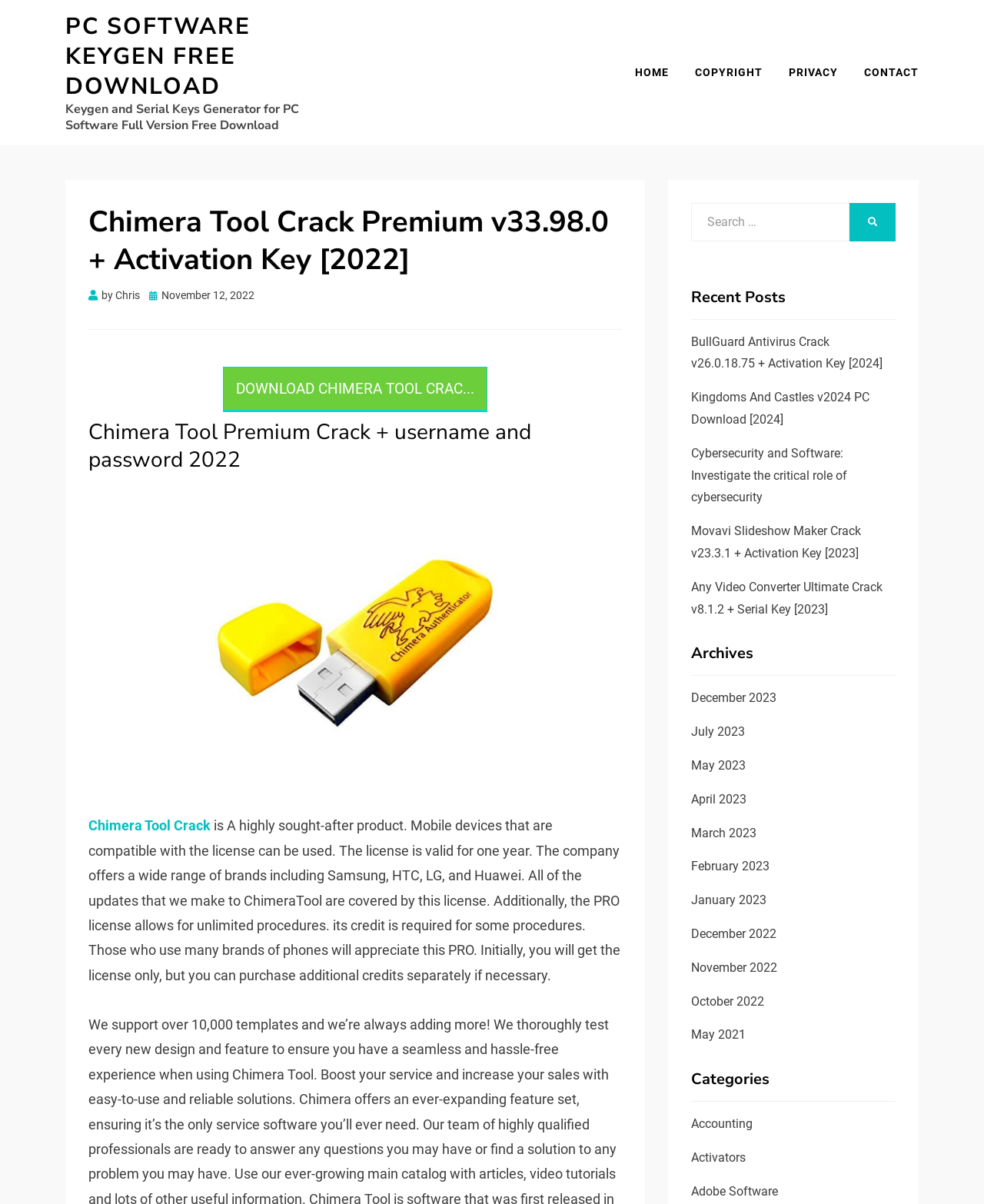Using the description: "SHOW TABLE GALLERY", determine the UI element's bounding box coordinates. Ensure the coordinates are in the format of four float numbers between 0 and 1, i.e., [left, top, right, bottom].

None